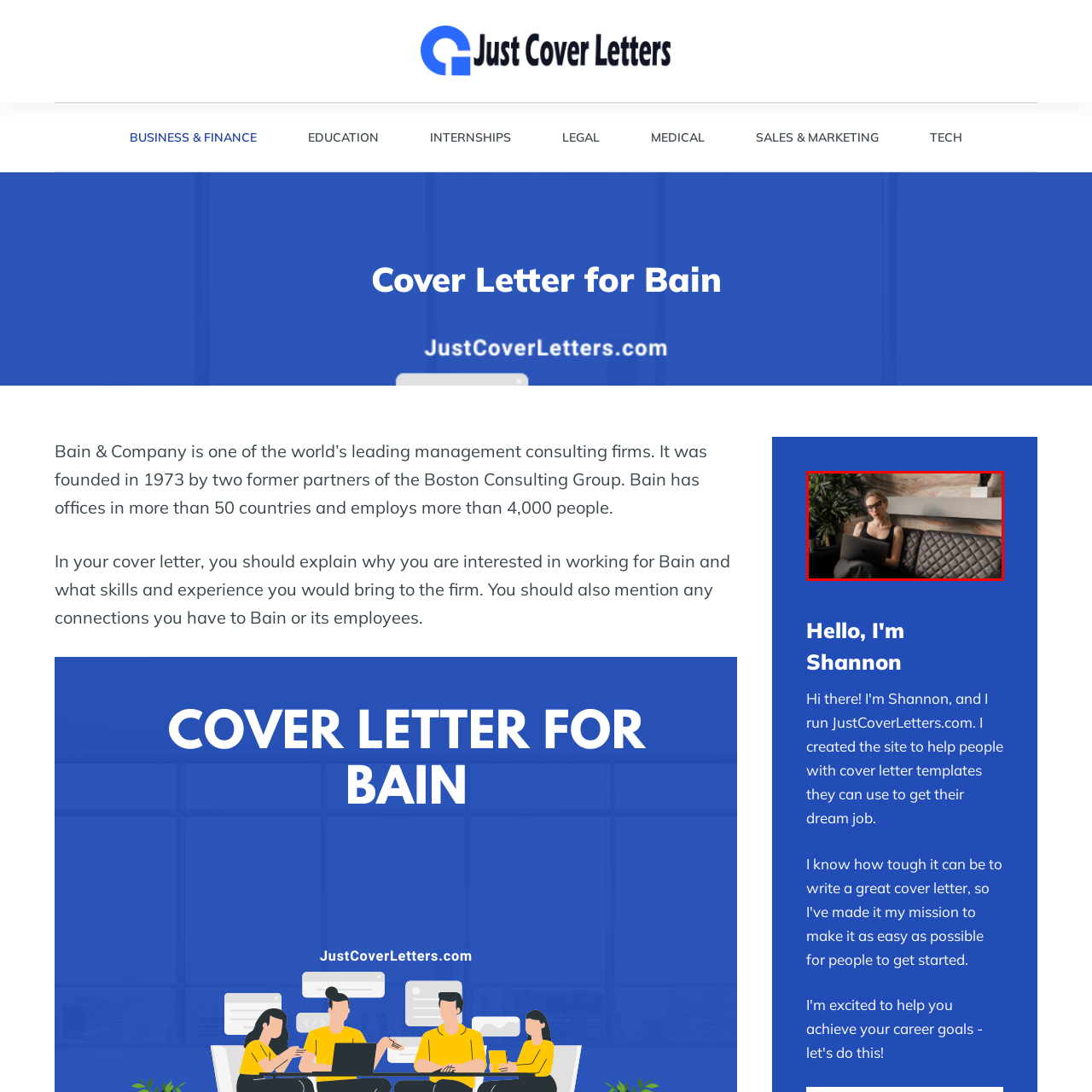View the section of the image outlined in red, What is behind the woman? Provide your response in a single word or brief phrase.

A decorative wall